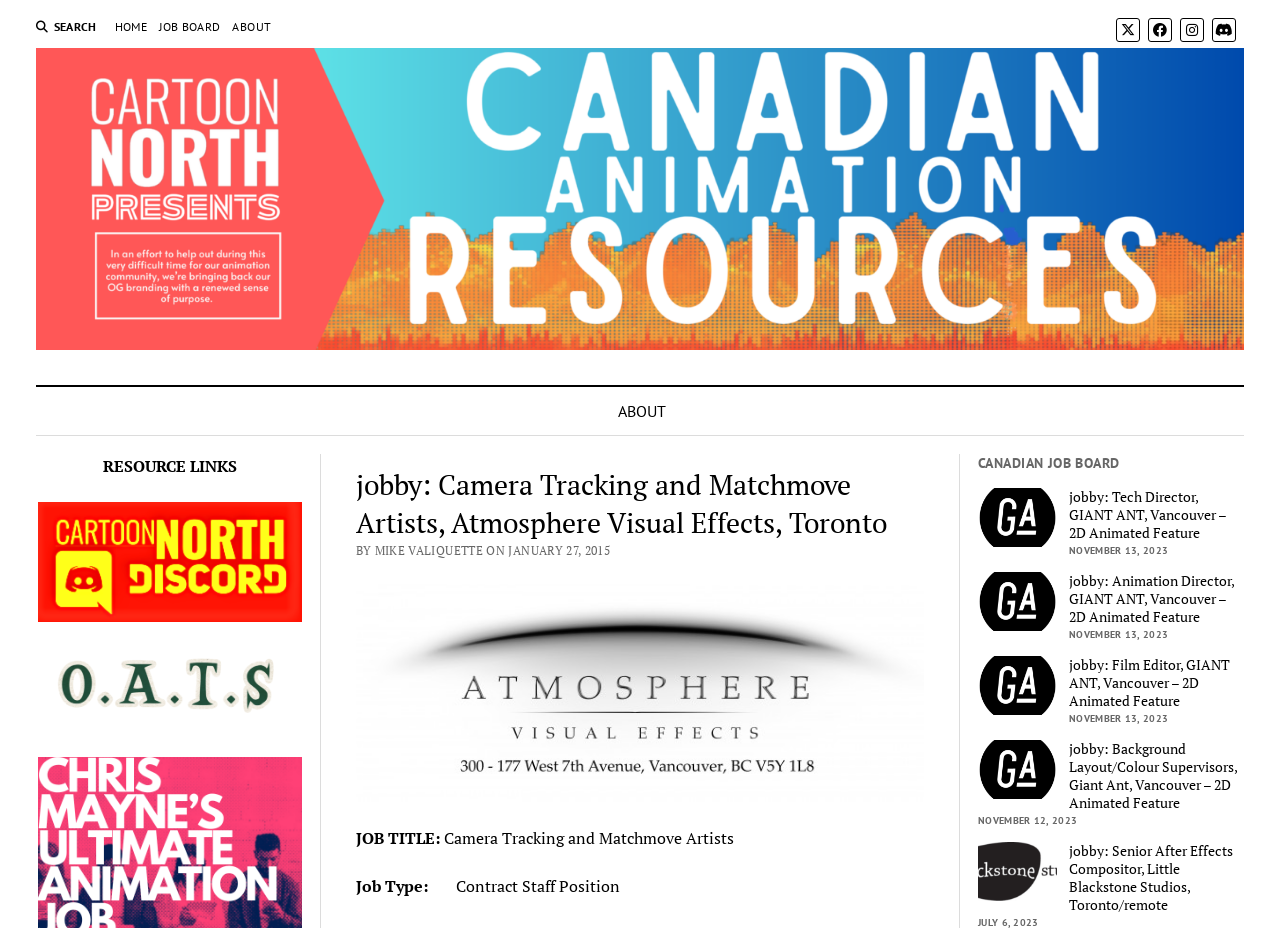How many job postings are listed on the webpage?
Provide a detailed and well-explained answer to the question.

I counted the number of links with job titles, such as 'jobby: Tech Director, GIANT ANT, Vancouver – 2D Animated Feature', 'jobby: Animation Director, GIANT ANT, Vancouver – 2D Animated Feature', and so on, and found that there are 5 job postings listed on the webpage.